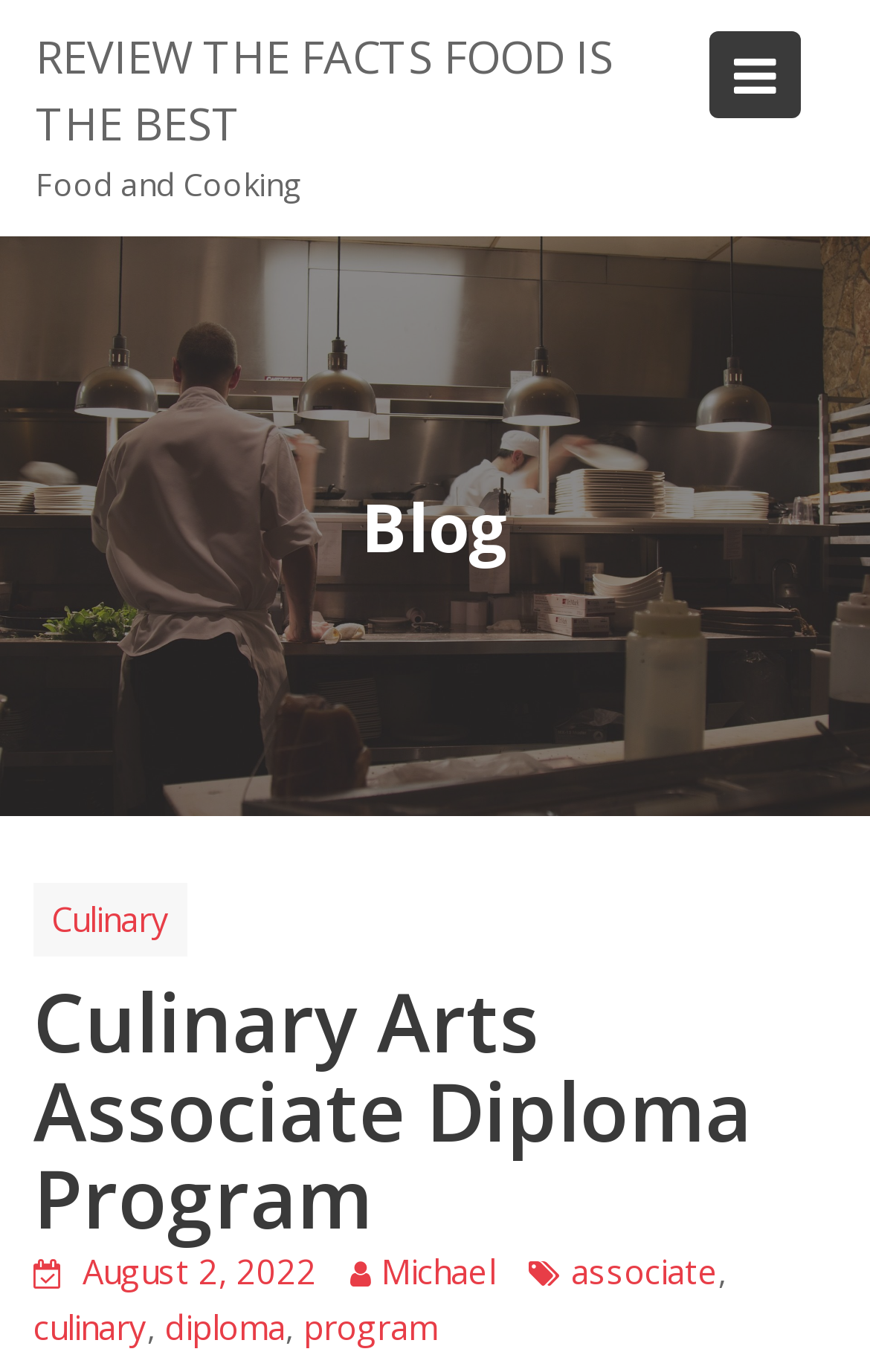What is the name of the nonprofit organization mentioned?
Refer to the screenshot and answer in one word or phrase.

Meals Runners